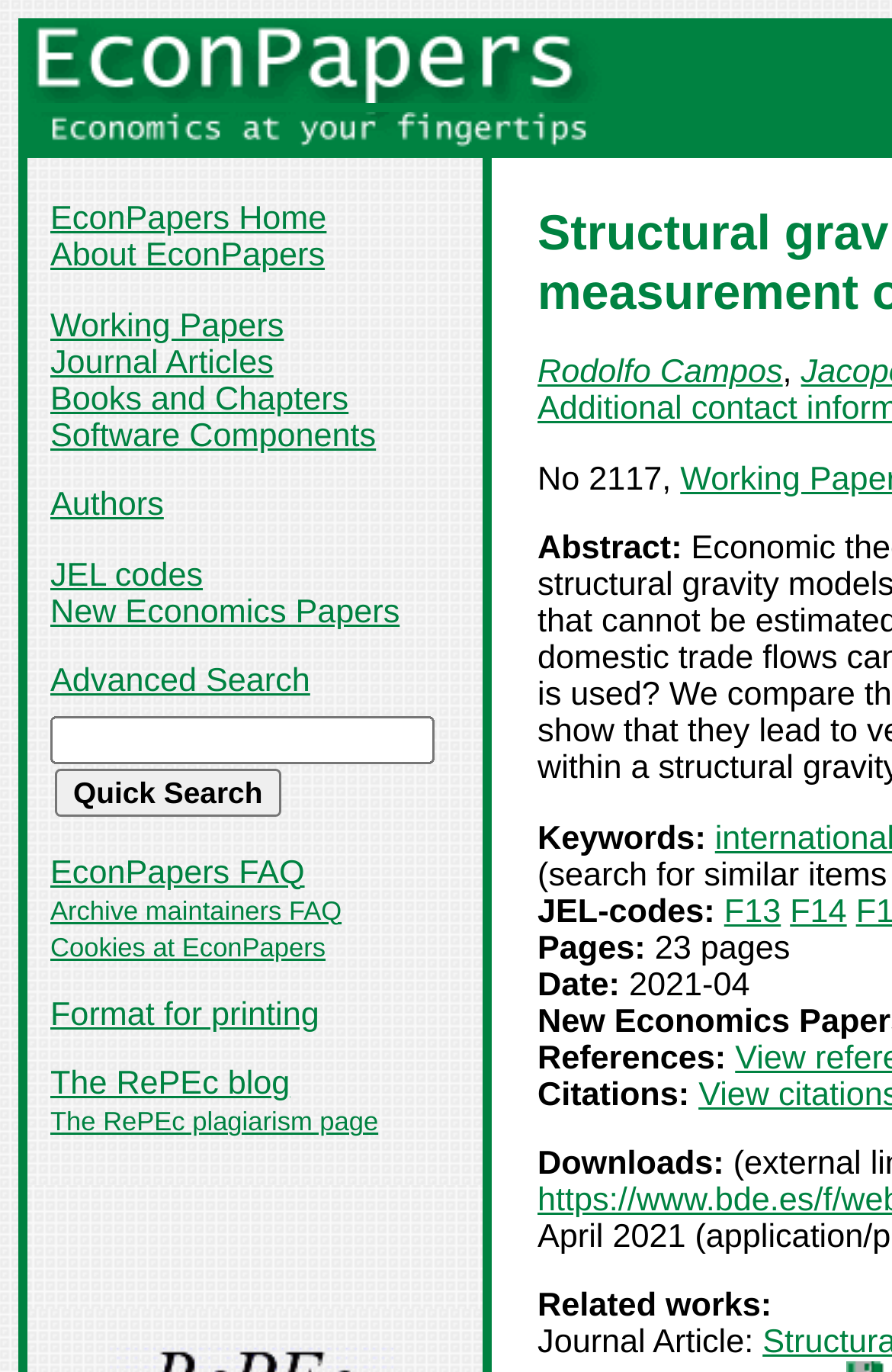Carefully examine the image and provide an in-depth answer to the question: What is the name of the website?

The name of the website can be determined by looking at the top-left corner of the webpage, where it says 'EconPapers' in a logo format.